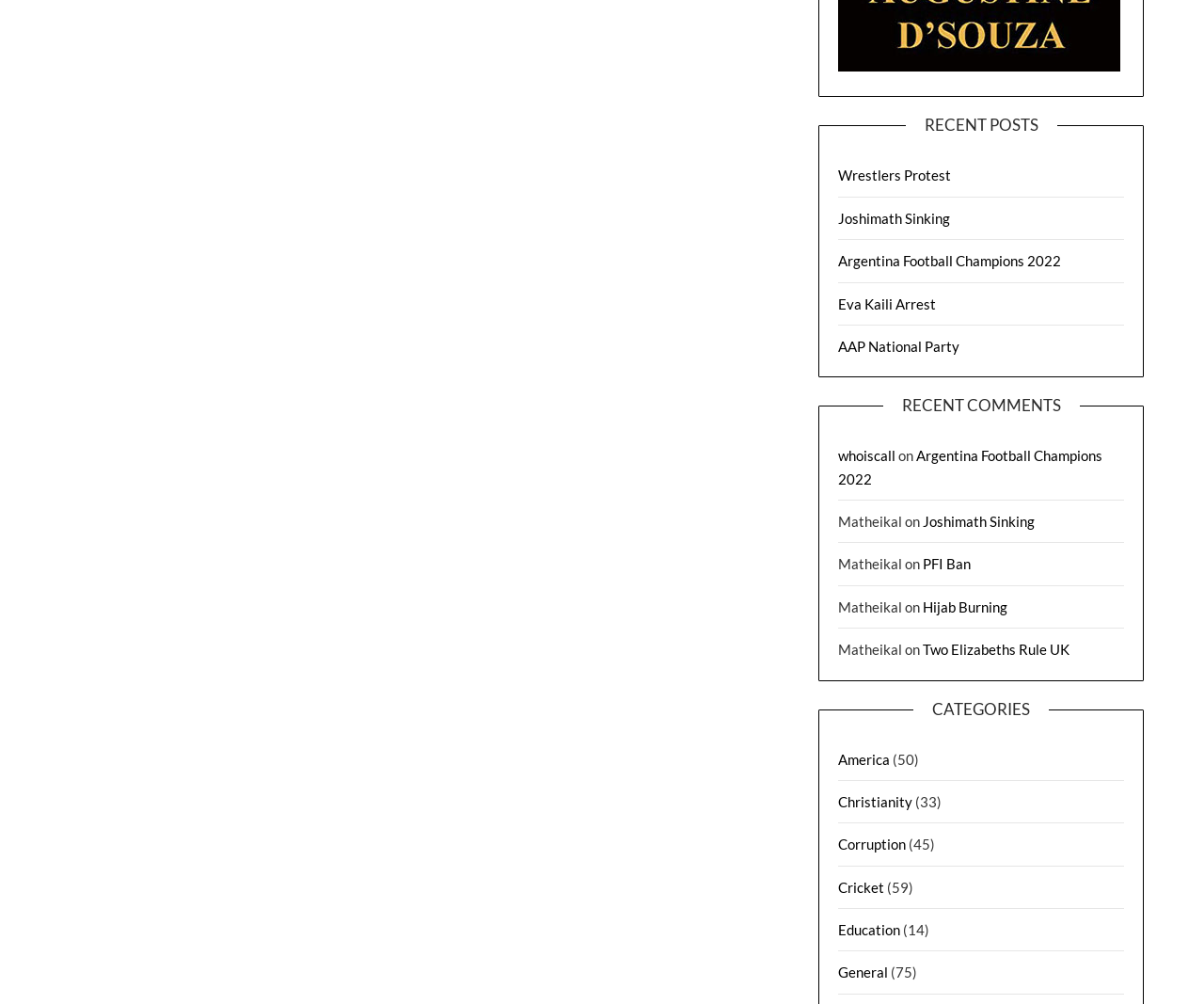Determine the bounding box coordinates of the section to be clicked to follow the instruction: "View recent post about Wrestlers Protest". The coordinates should be given as four float numbers between 0 and 1, formatted as [left, top, right, bottom].

[0.696, 0.166, 0.79, 0.183]